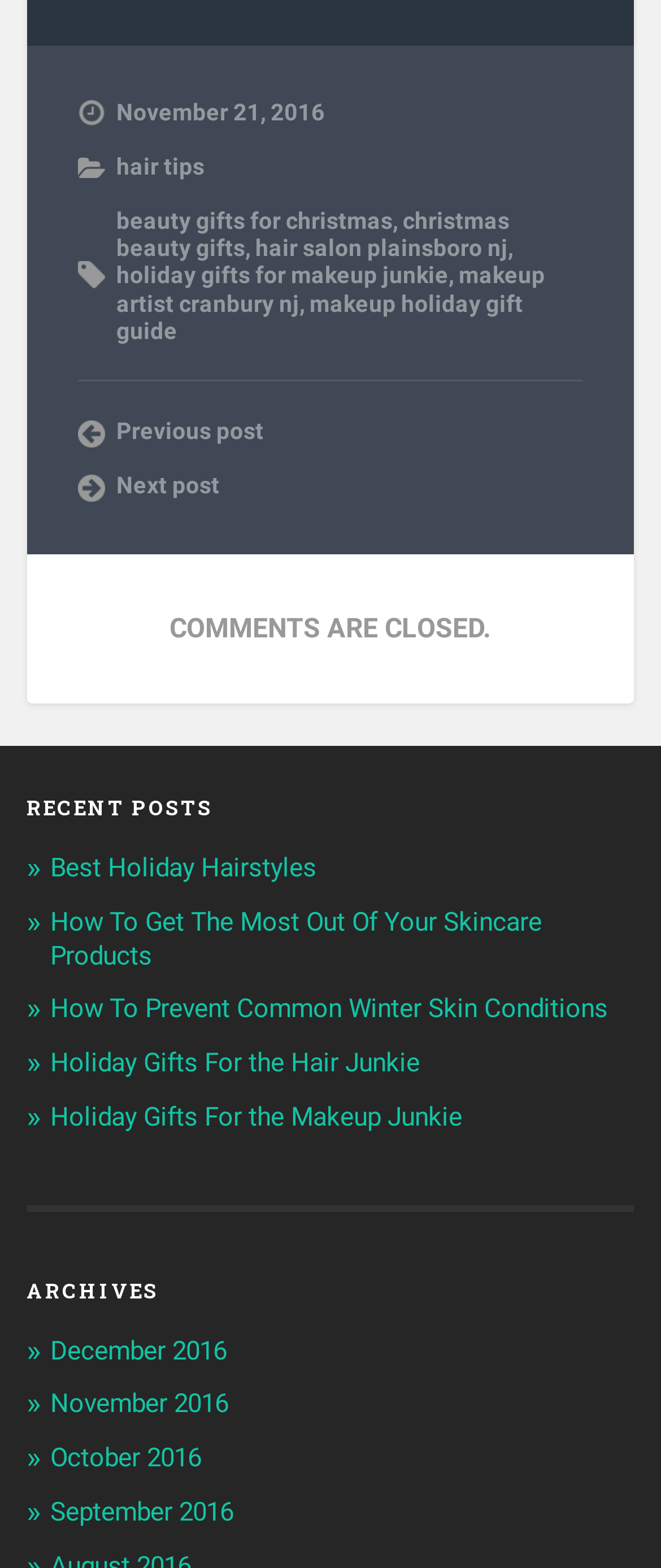Can you pinpoint the bounding box coordinates for the clickable element required for this instruction: "learn about best holiday hairstyles"? The coordinates should be four float numbers between 0 and 1, i.e., [left, top, right, bottom].

[0.076, 0.544, 0.478, 0.563]